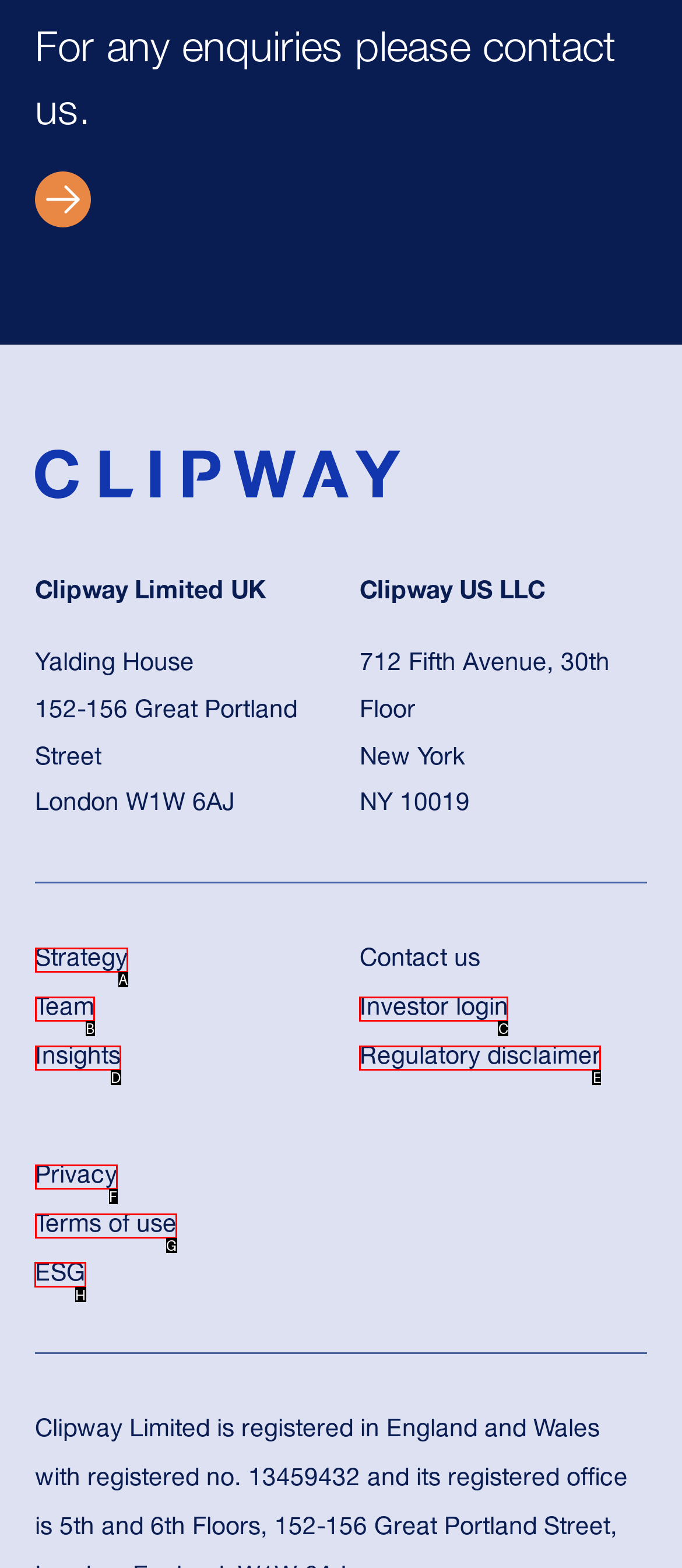To complete the instruction: View RSS feed, which HTML element should be clicked?
Respond with the option's letter from the provided choices.

None